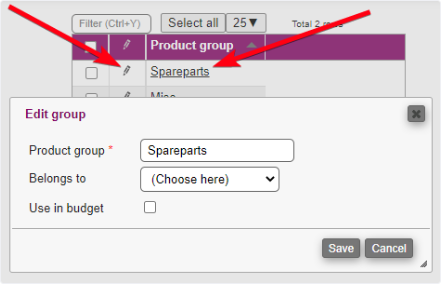What is the function of the 'Use in budget' option?
Answer the question with as much detail as you can, using the image as a reference.

The 'Use in budget' option is a toggle button that can be turned on or off, indicating whether the product group should be included in the budget or not. This is inferred from the presence of the toggle button and its label.